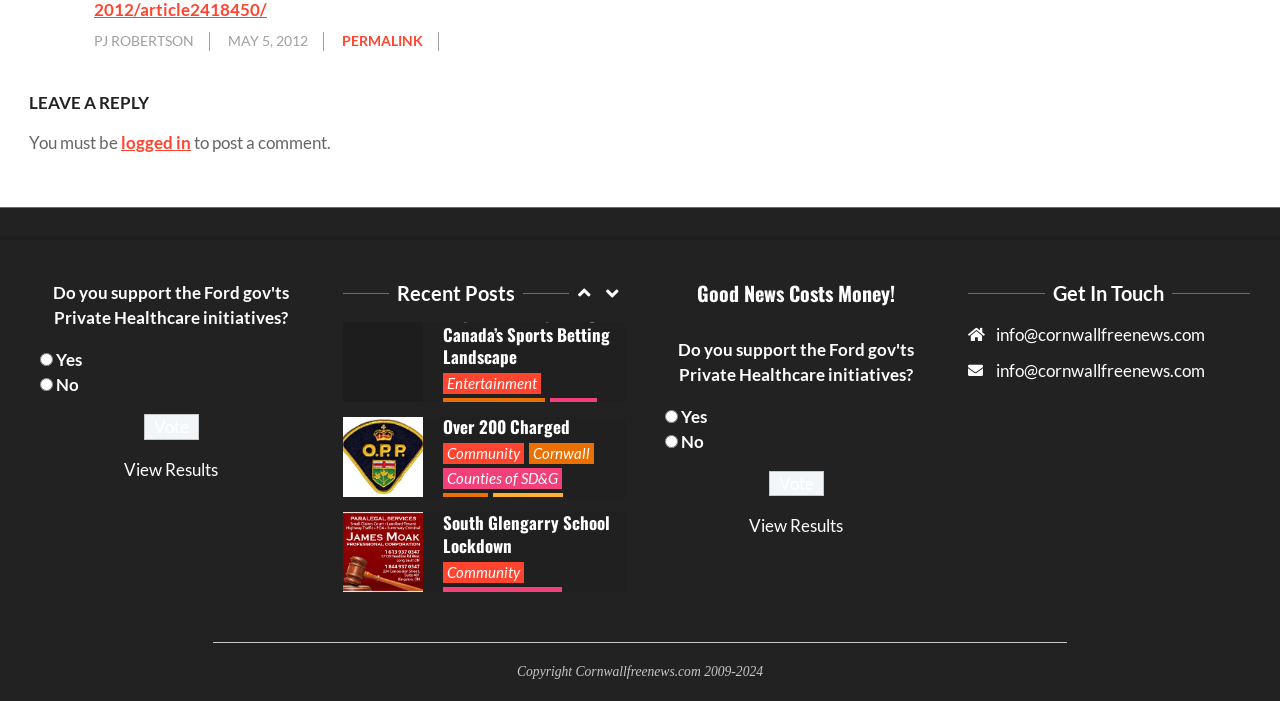Find the bounding box coordinates of the clickable area required to complete the following action: "View the 'Recent Posts'".

[0.268, 0.399, 0.445, 0.437]